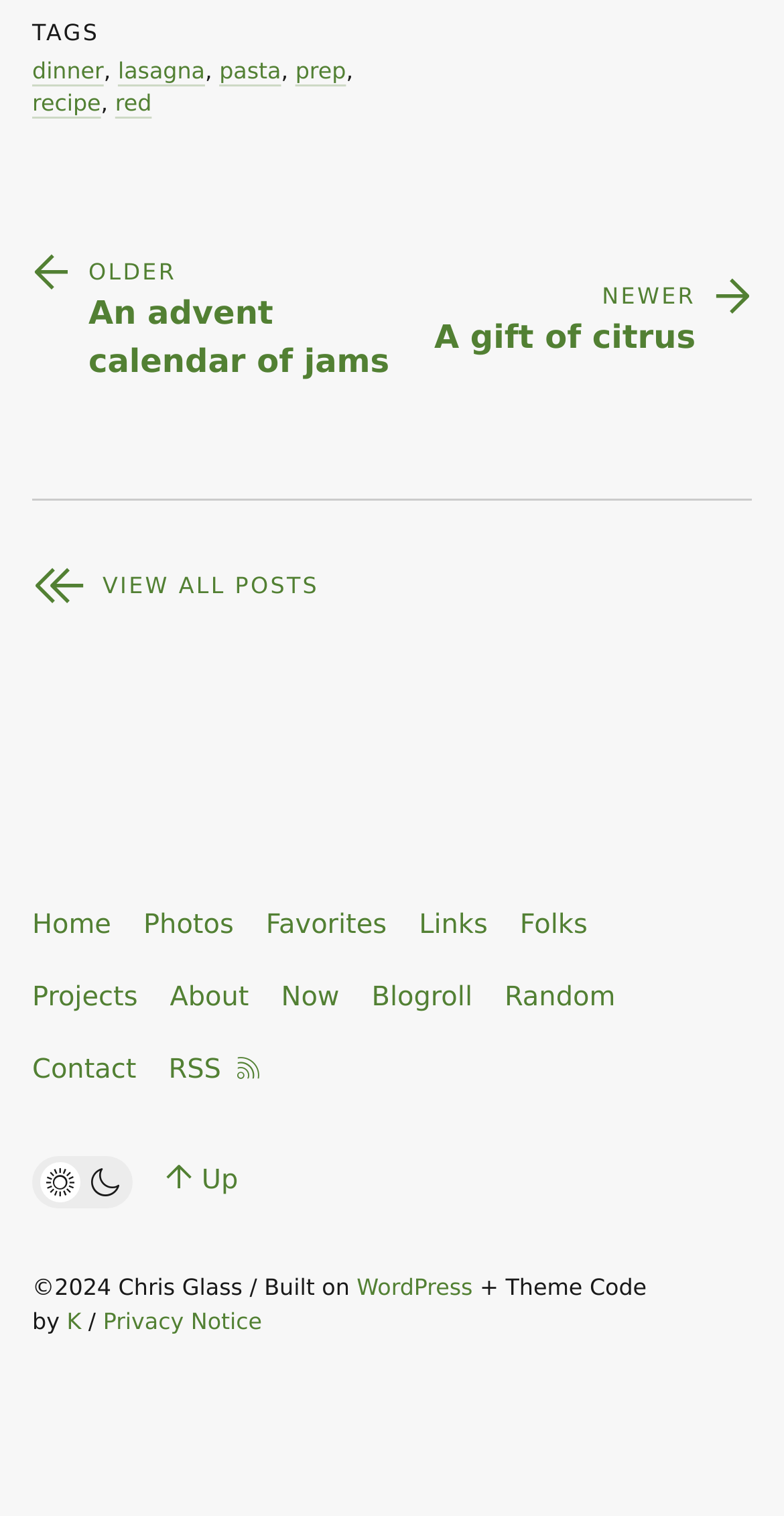What is the theme code by?
Look at the image and answer the question with a single word or phrase.

K